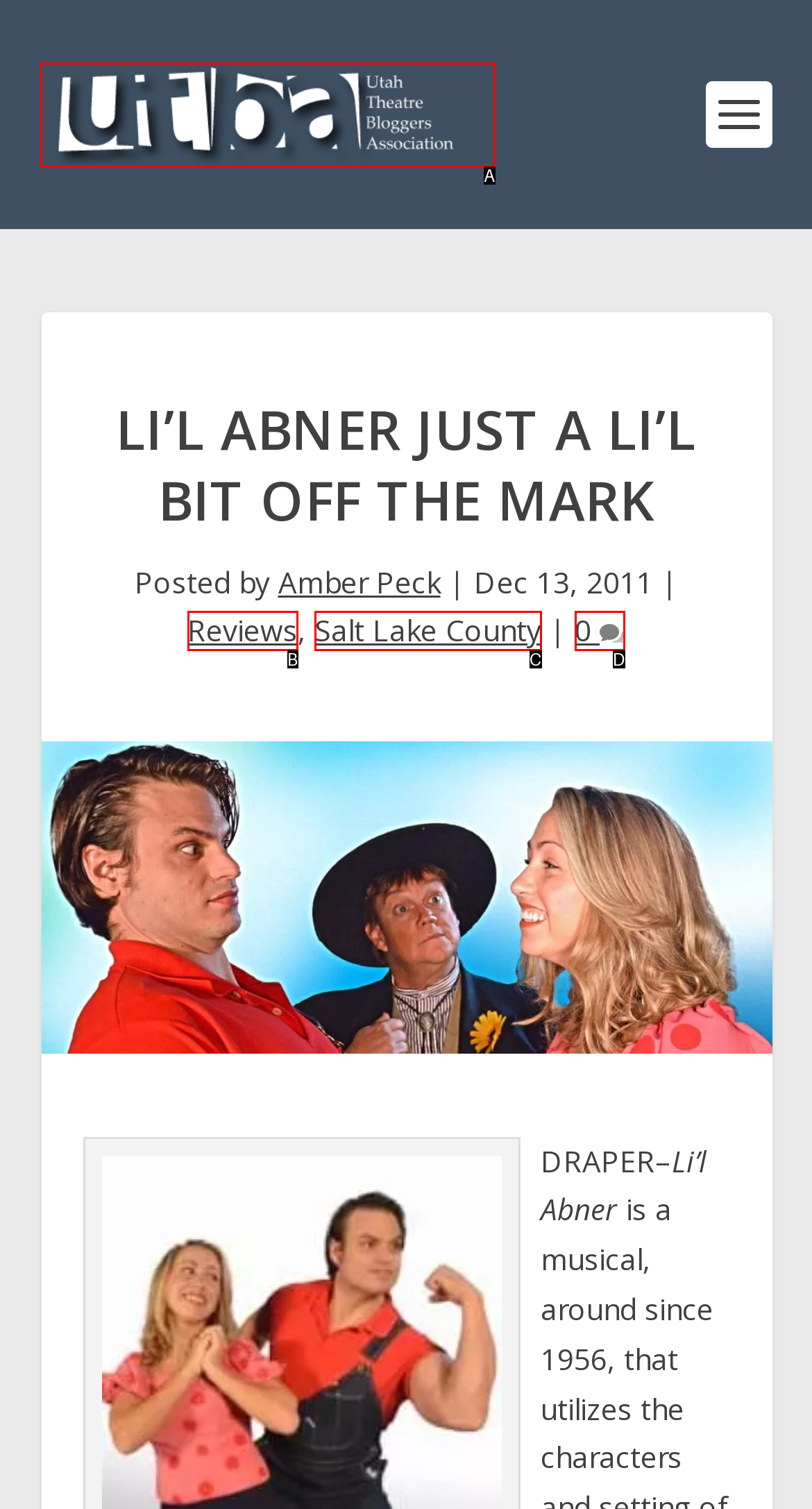Match the following description to a UI element: 0
Provide the letter of the matching option directly.

D